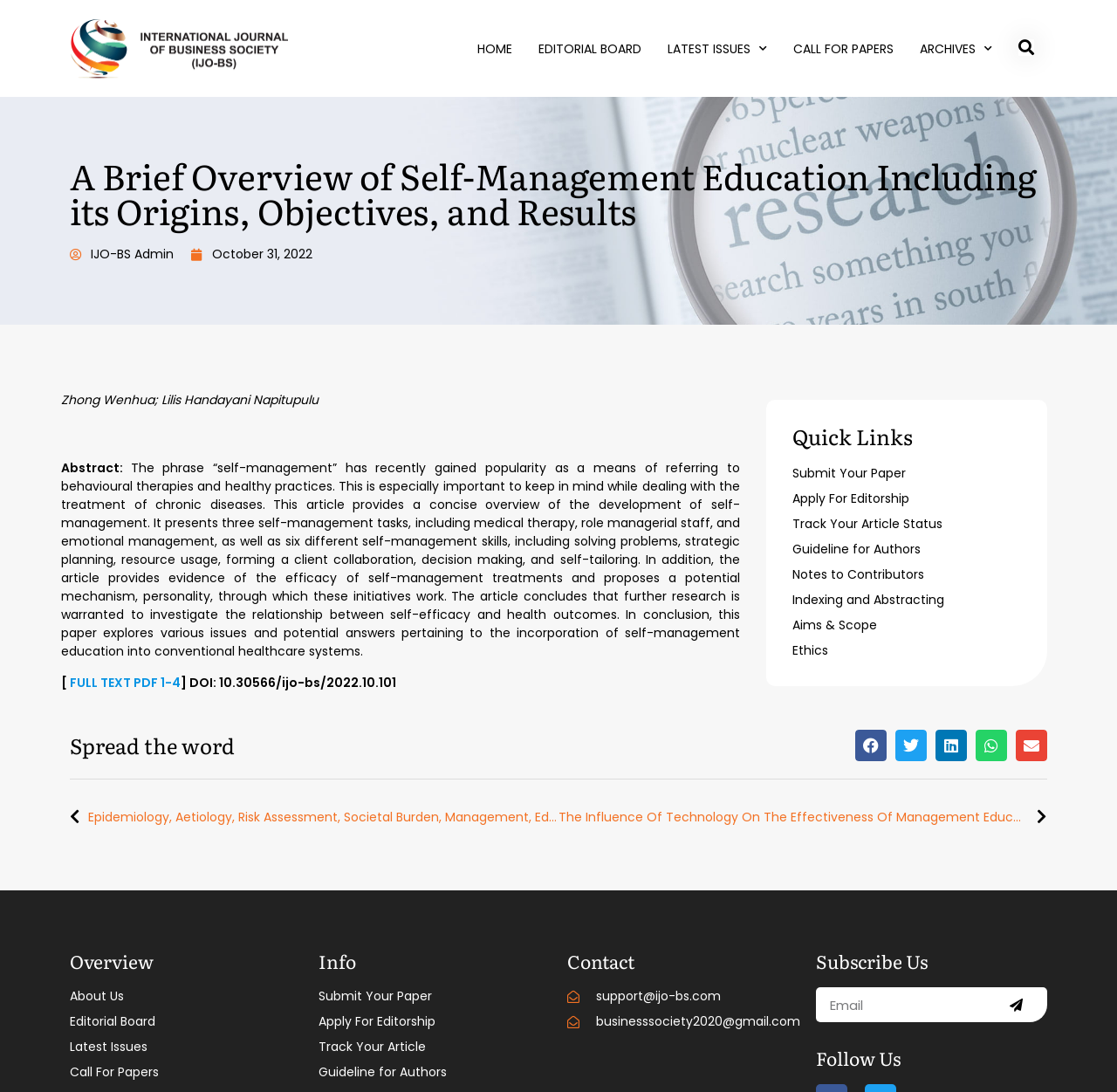Determine the bounding box coordinates of the region I should click to achieve the following instruction: "Share on facebook". Ensure the bounding box coordinates are four float numbers between 0 and 1, i.e., [left, top, right, bottom].

[0.766, 0.668, 0.794, 0.697]